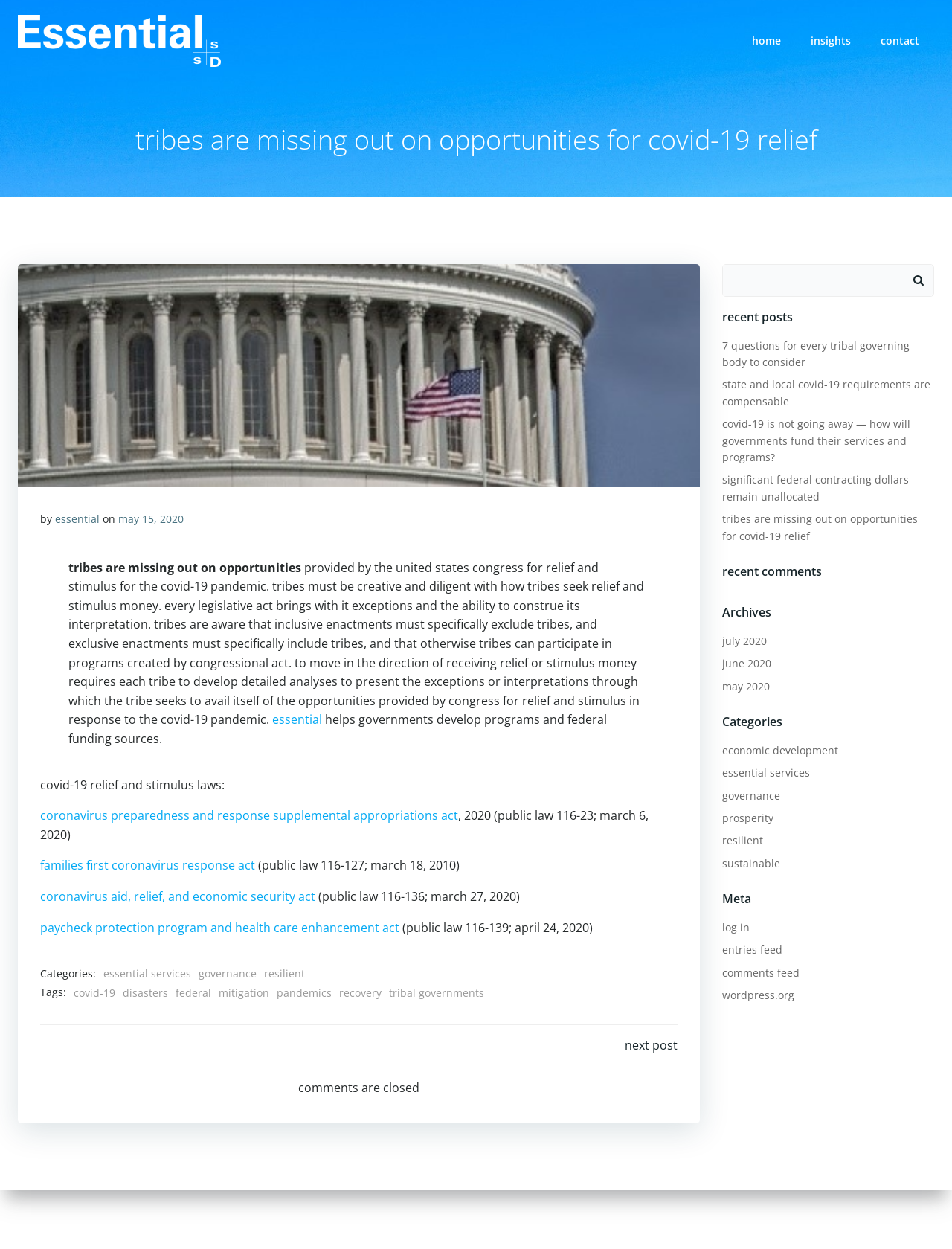Offer a meticulous caption that includes all visible features of the webpage.

This webpage appears to be a blog post or article discussing the topic of COVID-19 relief and stimulus for tribal governments. The title of the post is "Tribes are missing out on opportunities for COVID-19 relief" and is displayed prominently at the top of the page.

Below the title, there is a navigation menu with links to "Home", "Insights", and "Contact". On the top-right corner, there is a search bar with a magnifying glass icon.

The main content of the page is divided into several sections. The first section discusses the importance of tribes being creative and diligent in seeking relief and stimulus money from the United States Congress. This section includes a link to "Essential", which is likely the name of the organization or company behind the webpage.

The next section lists several COVID-19 relief and stimulus laws, including the Coronavirus Preparedness and Response Supplemental Appropriations Act, the Families First Coronavirus Response Act, and the Coronavirus Aid, Relief, and Economic Security Act. Each law is listed with its corresponding public law number and date.

Below this section, there are categories and tags related to the post, including "Essential Services", "Governance", "Resilient", "COVID-19", "Disasters", "Federal", "Mitigation", "Pandemics", "Recovery", and "Tribal Governments".

On the right-hand side of the page, there is a sidebar with several sections, including "Post Navigation", "Recent Posts", "Recent Comments", "Archives", "Categories", and "Meta". The "Recent Posts" section lists several other blog posts, including "7 questions for every tribal governing body to consider" and "State and local COVID-19 requirements are compensable". The "Archives" section lists links to previous months, including July 2020, June 2020, and May 2020.

At the bottom of the page, there is a copyright notice stating "© 2018 - 2024 Essential Group NA LLC. Created using WordPress and Colibri".